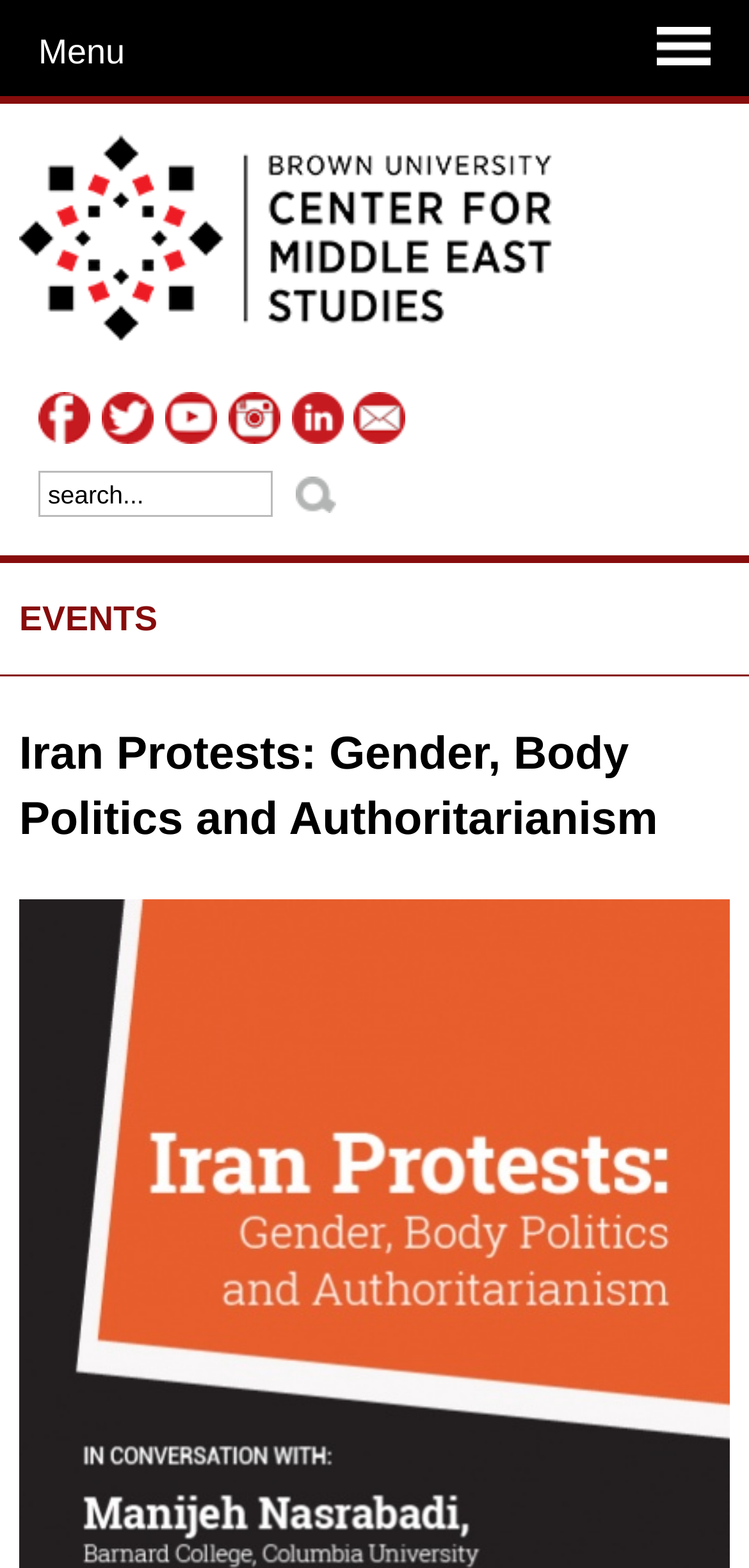Using the provided description: "title="CMES home"", find the bounding box coordinates of the corresponding UI element. The output should be four float numbers between 0 and 1, in the format [left, top, right, bottom].

[0.026, 0.081, 0.974, 0.223]